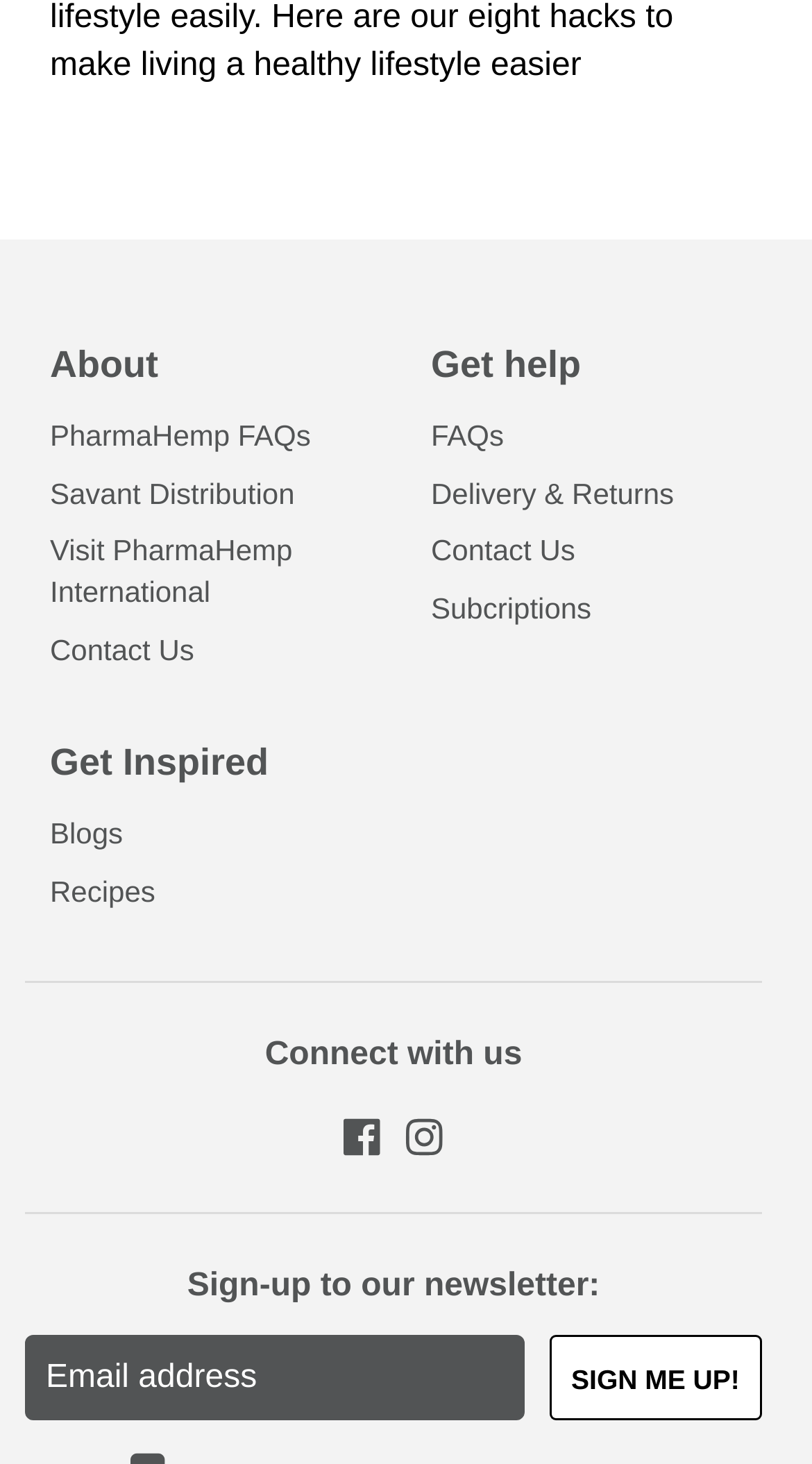Can you specify the bounding box coordinates for the region that should be clicked to fulfill this instruction: "Sign up to the newsletter".

[0.676, 0.912, 0.938, 0.971]